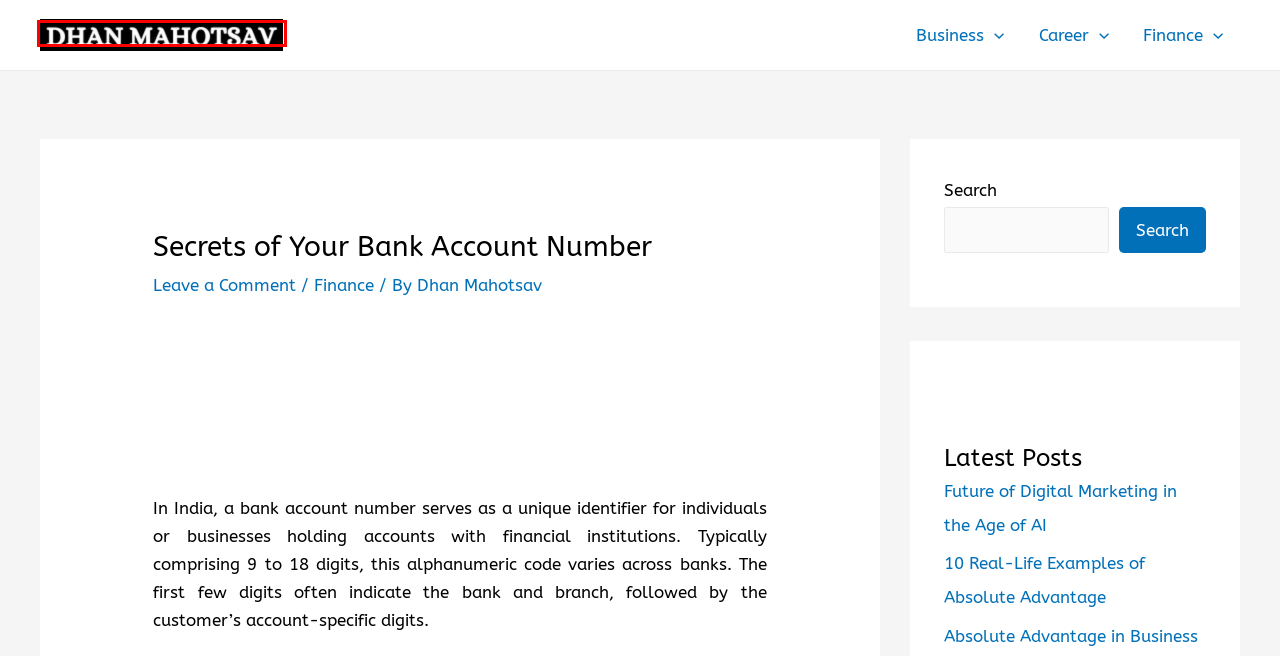You are looking at a screenshot of a webpage with a red bounding box around an element. Determine the best matching webpage description for the new webpage resulting from clicking the element in the red bounding box. Here are the descriptions:
A. Future of Digital Marketing in the Age of AI - Dhan Mahotsav
B. Business Loan vs Consumer Loan - Dhan Mahotsav
C. Dhan Mahotsav -
D. Career - Dhan Mahotsav
E. 7 Reasons to Invest In Sovereign Gold Bonds - Dhan Mahotsav
F. Business - Dhan Mahotsav
G. Finance - Dhan Mahotsav
H. 10 Real-Life Examples of Absolute Advantage - Dhan Mahotsav

C